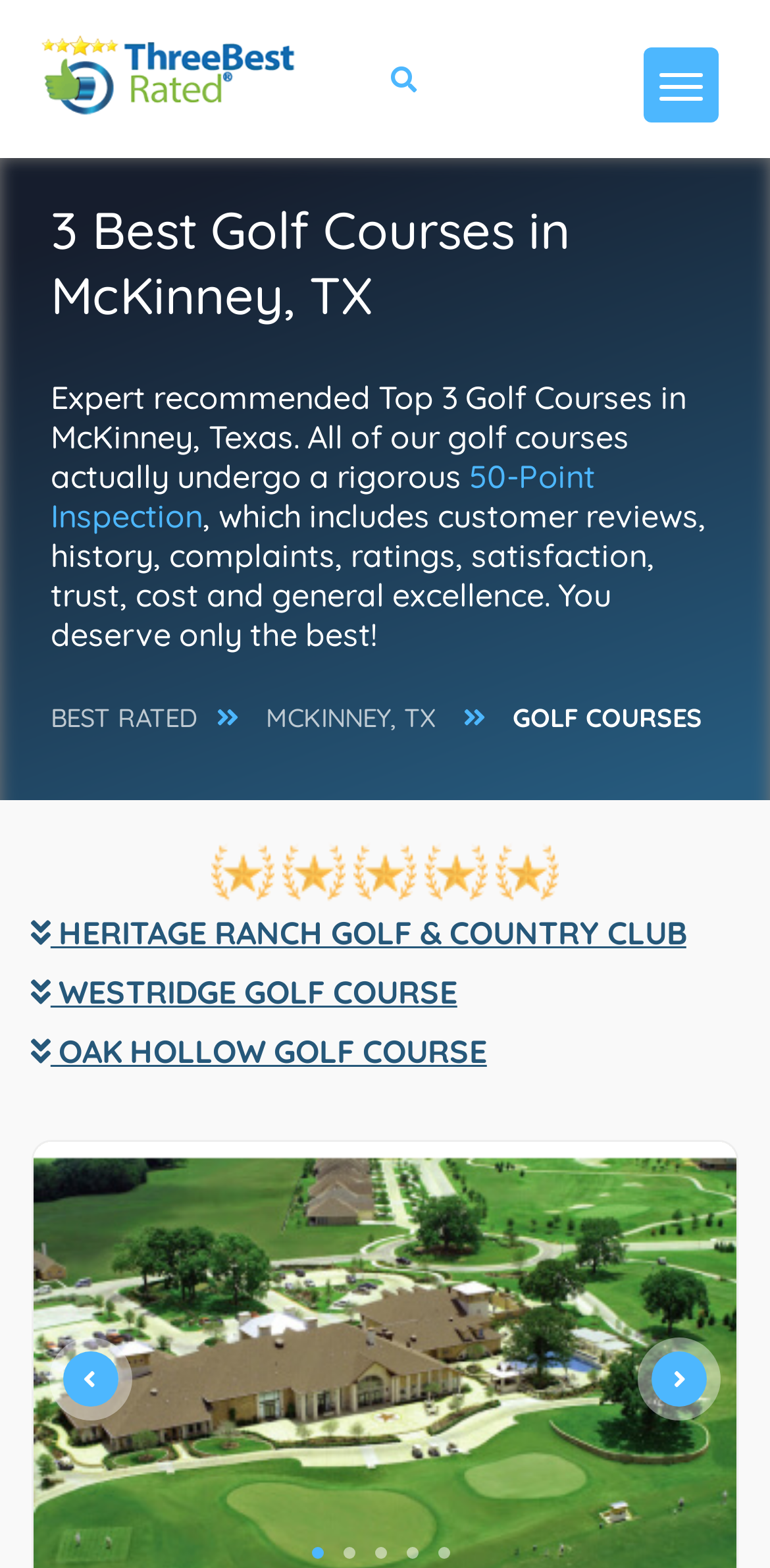How many golf courses are listed on this webpage?
Refer to the screenshot and deliver a thorough answer to the question presented.

I counted the number of links with headings that contain the names of golf courses, and there are three of them.